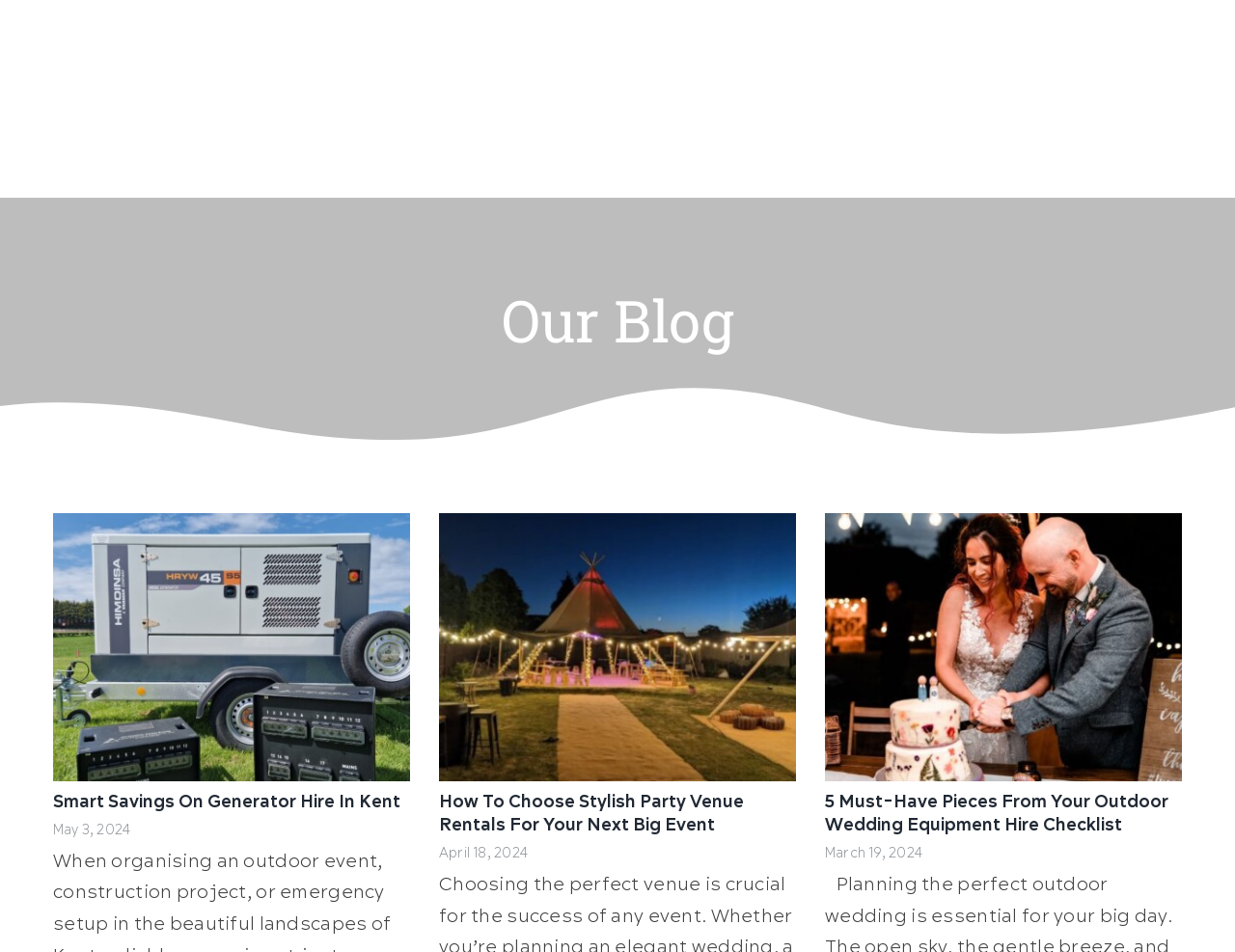What is the company name mentioned on this page?
Please respond to the question with a detailed and well-explained answer.

The root element has the text 'Blog | Christopher James Events', which suggests the company name mentioned on this page is Christopher James Events.